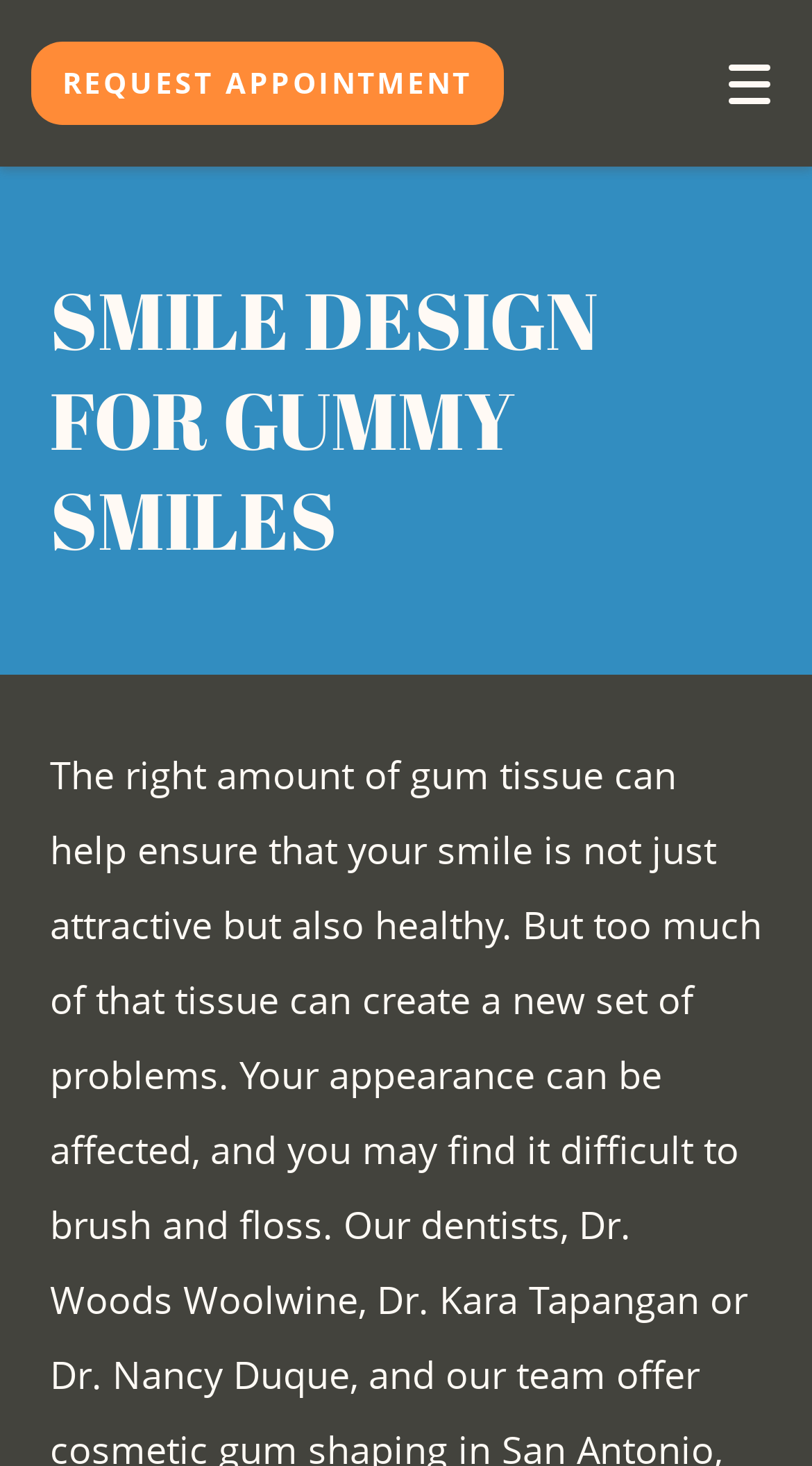What is the purpose of the 'REQUEST APPOINTMENT' link?
Please provide a comprehensive answer based on the information in the image.

The 'REQUEST APPOINTMENT' link is prominently displayed on the webpage, suggesting that it is a key call-to-action. Its purpose is to allow users to schedule a visit with the dentists, which aligns with the webpage's focus on cosmetic gum shaping and providing a perfect smile.